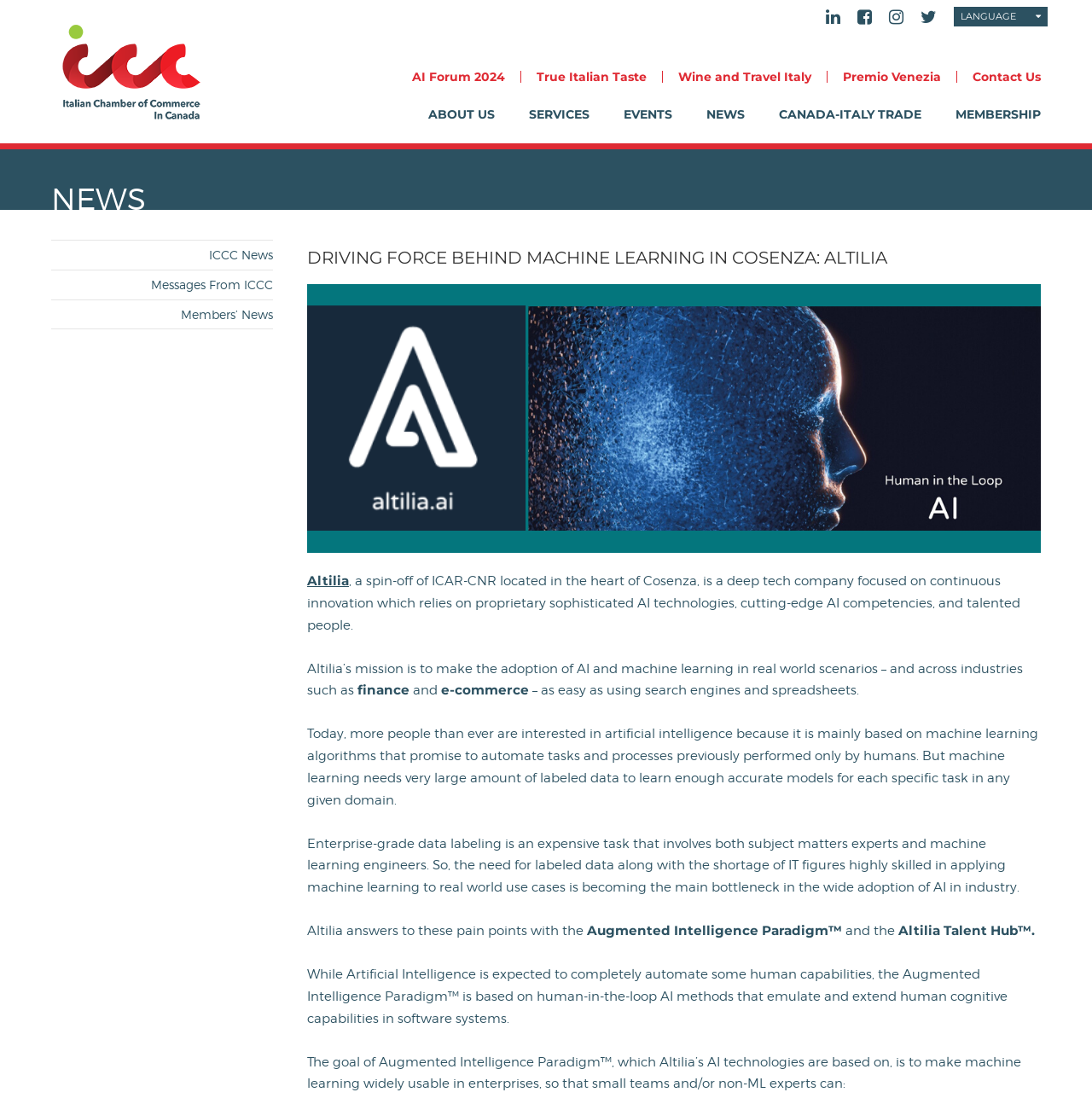Give the bounding box coordinates for the element described by: "Wine and Travel Italy".

[0.606, 0.064, 0.757, 0.075]